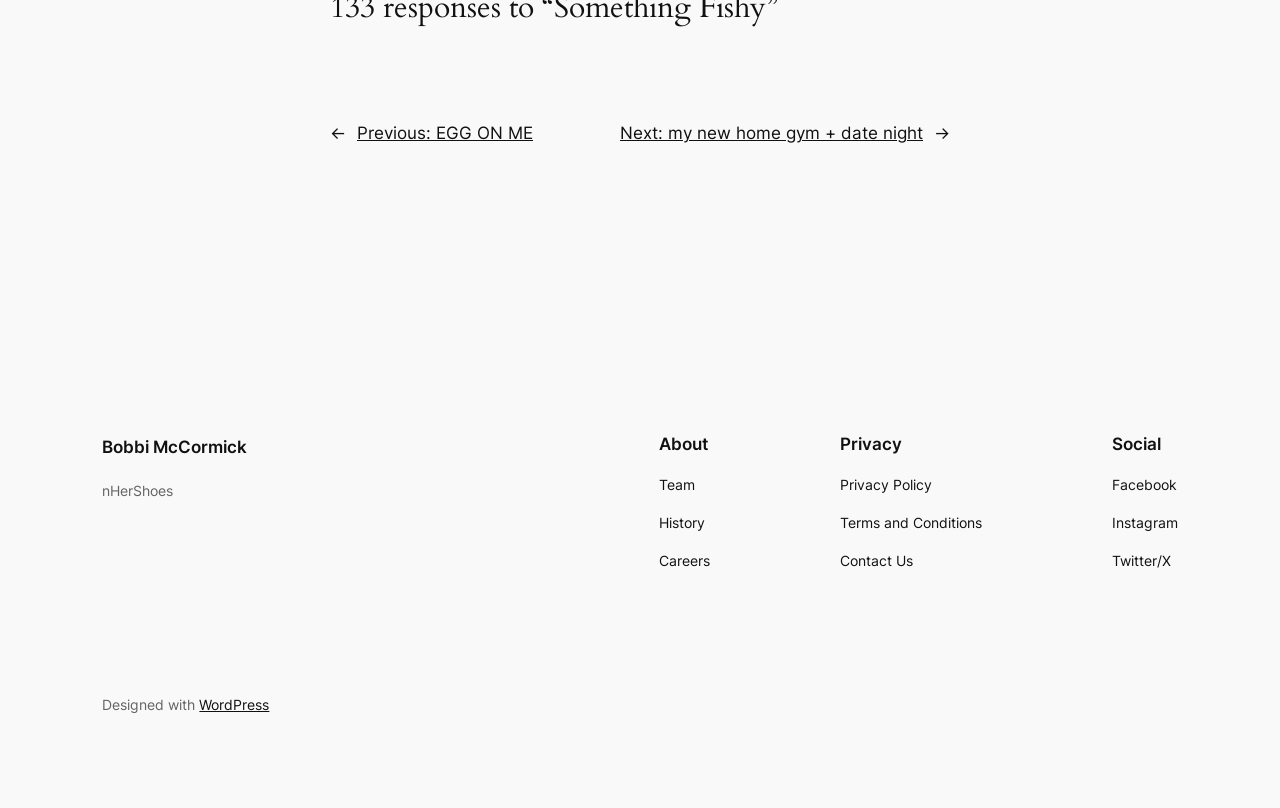Answer the following query with a single word or phrase:
What are the social media platforms available?

Facebook, Instagram, Twitter/X